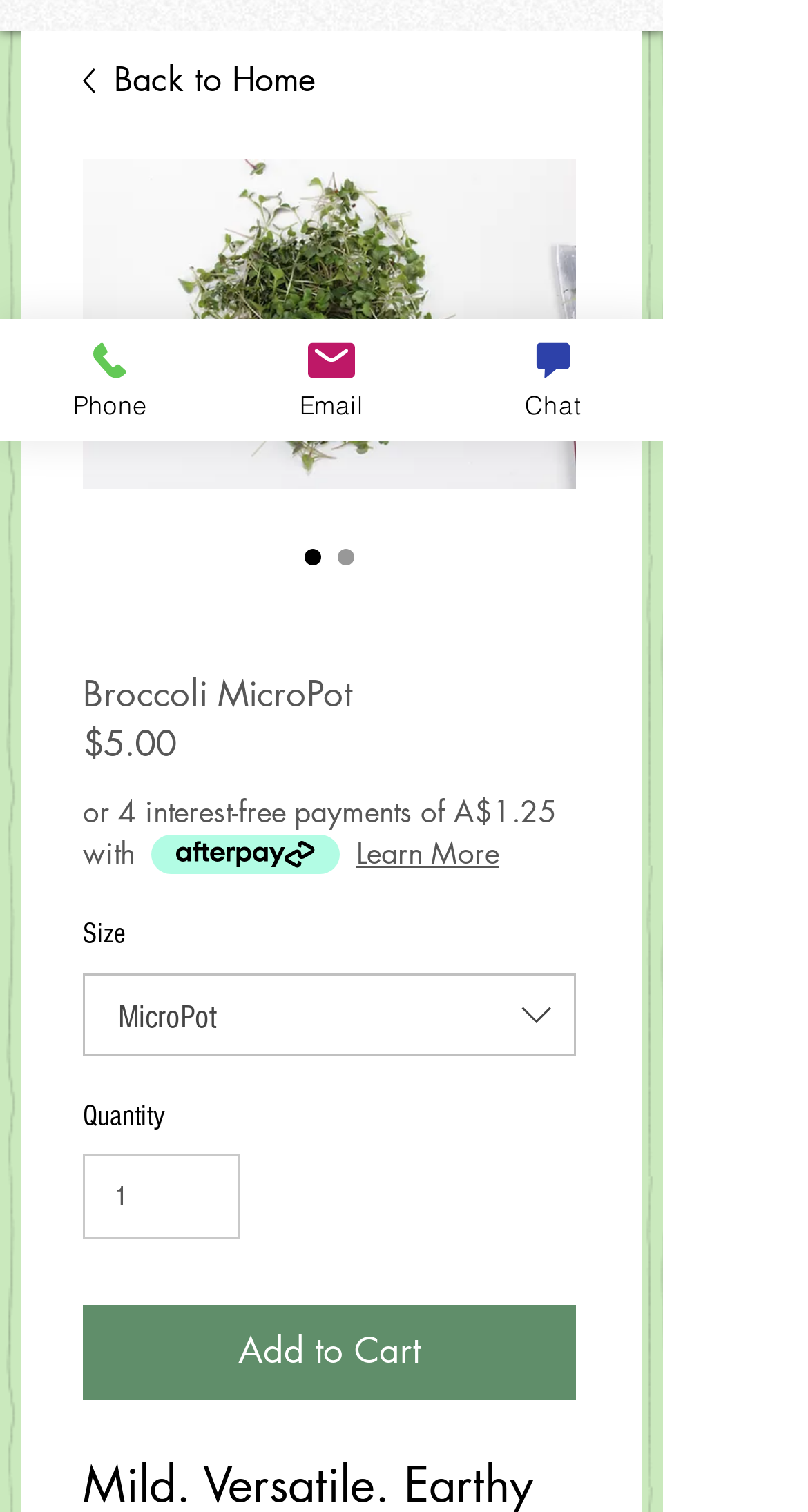Identify the coordinates of the bounding box for the element described below: "Add to Cart". Return the coordinates as four float numbers between 0 and 1: [left, top, right, bottom].

[0.103, 0.863, 0.713, 0.925]